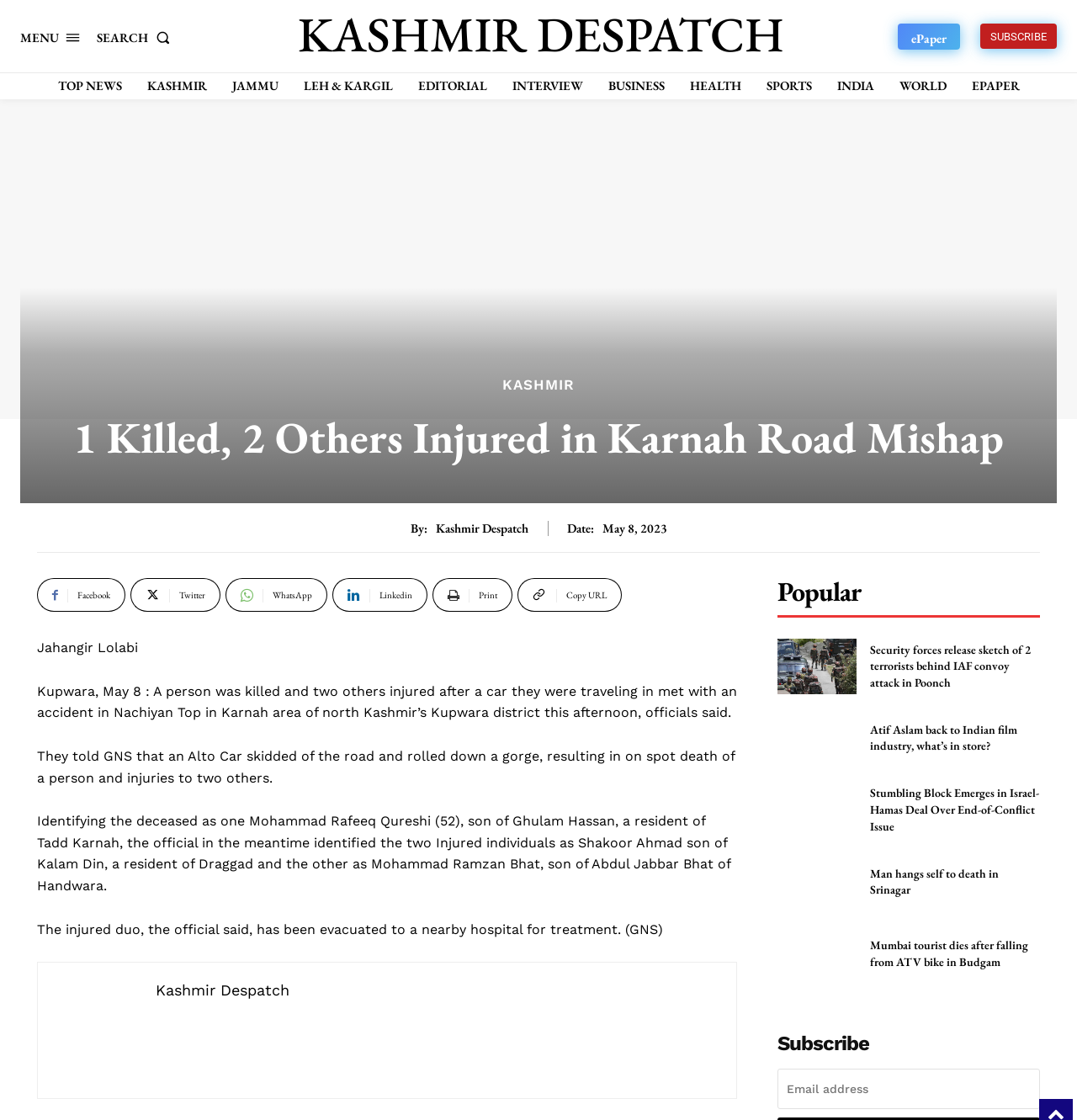Identify the bounding box coordinates of the area that should be clicked in order to complete the given instruction: "Search for something". The bounding box coordinates should be four float numbers between 0 and 1, i.e., [left, top, right, bottom].

[0.09, 0.016, 0.164, 0.05]